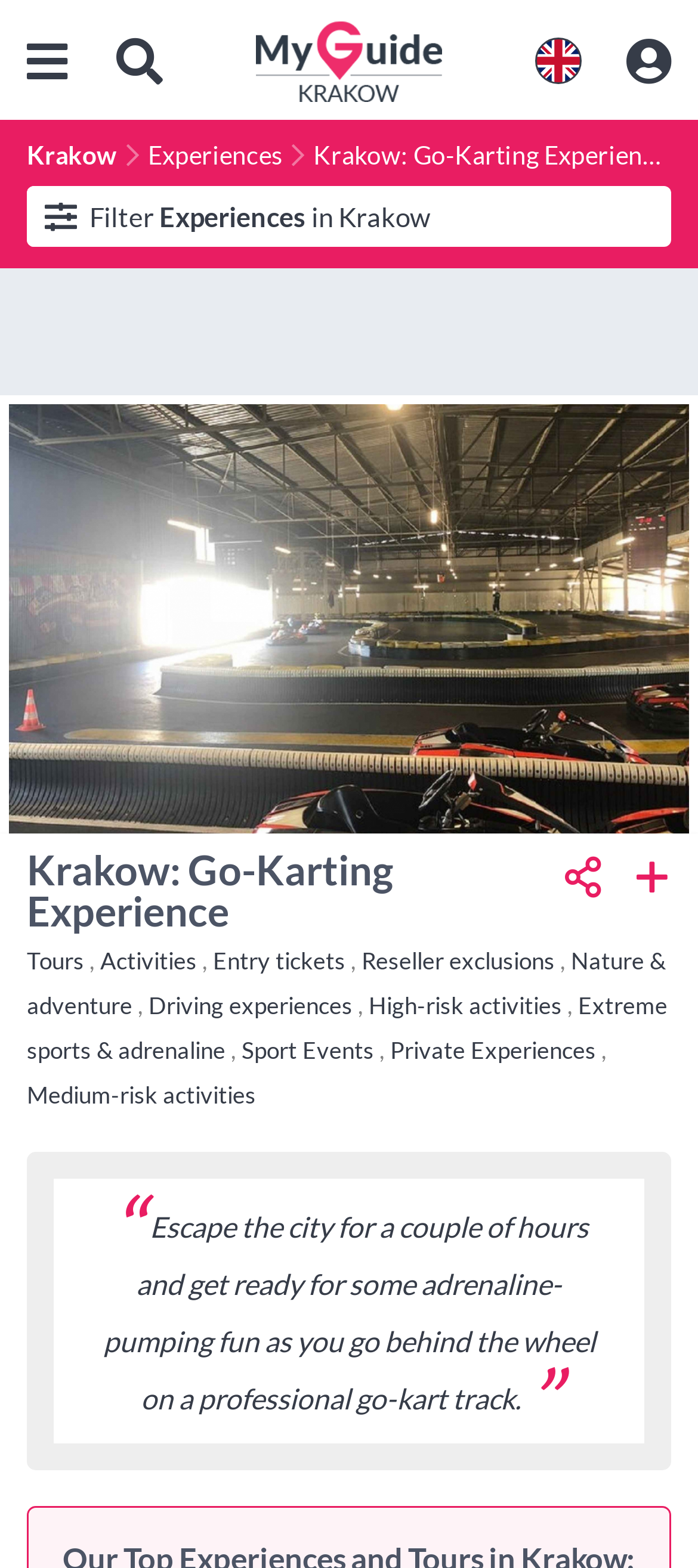Please identify the primary heading of the webpage and give its text content.

Krakow: Go-Karting Experience